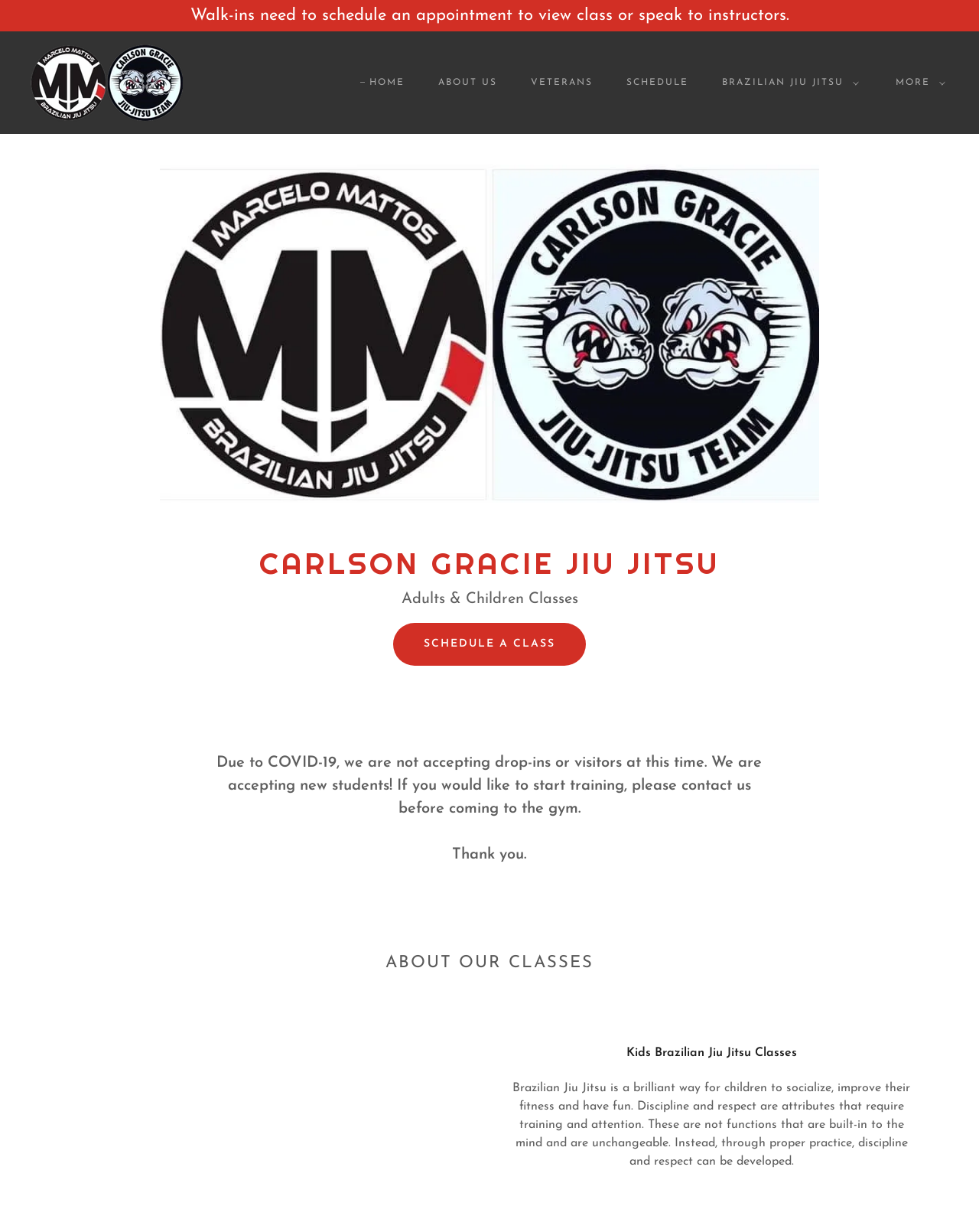What is the name of the Jiu Jitsu team?
Please look at the screenshot and answer in one word or a short phrase.

Carlson Gracie PA Team